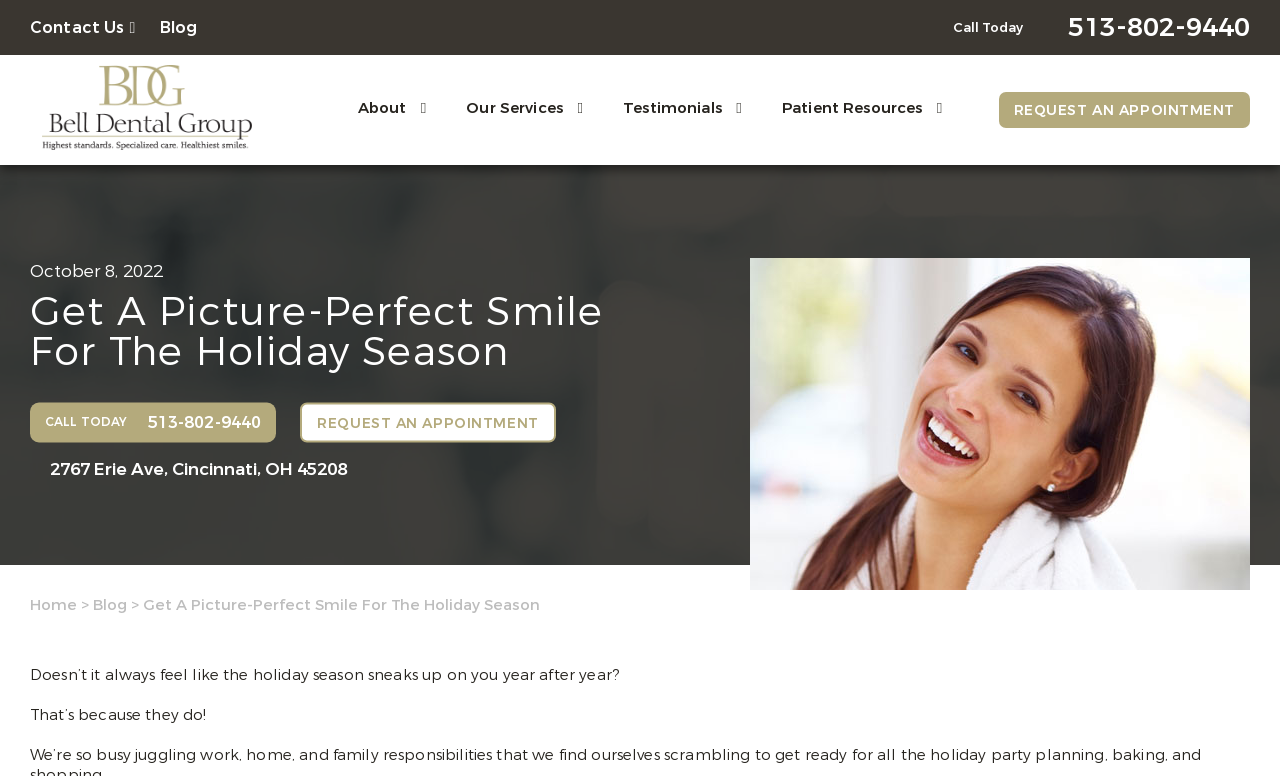Pinpoint the bounding box coordinates of the clickable element to carry out the following instruction: "Visit the Blog."

[0.125, 0.021, 0.154, 0.048]